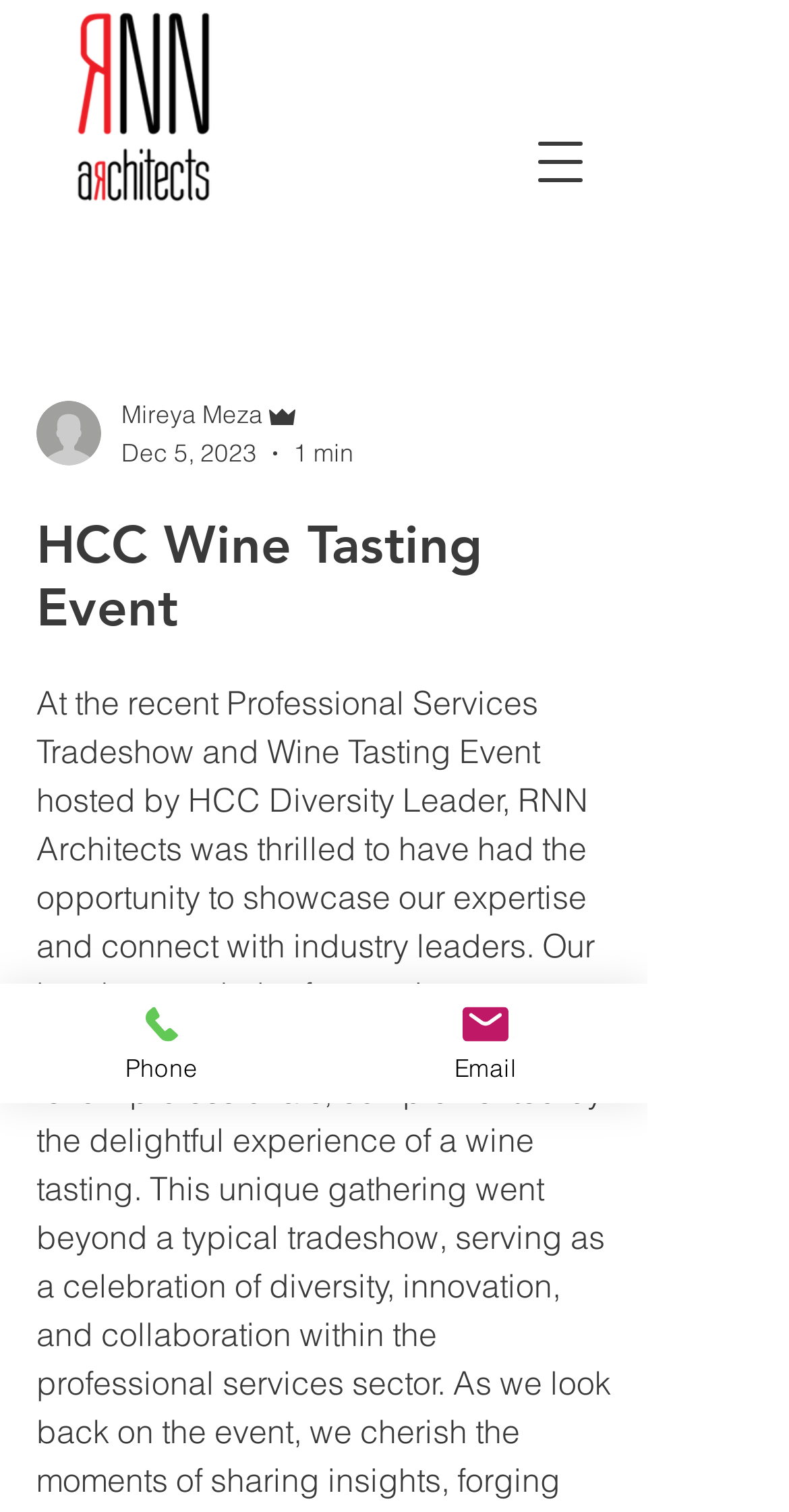What is the date of the post?
Based on the screenshot, answer the question with a single word or phrase.

Dec 5, 2023